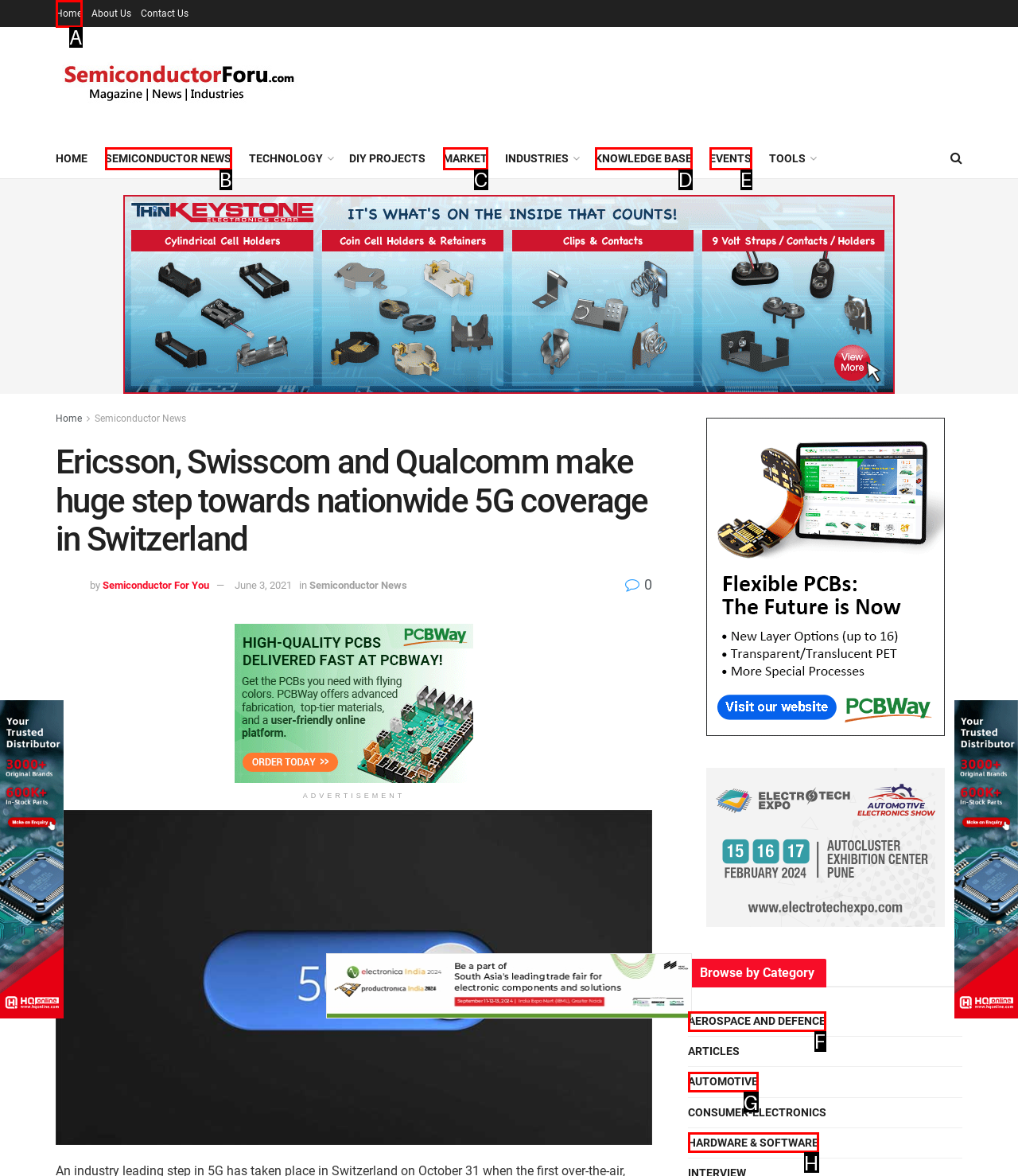Tell me which option best matches this description: Aerospace and Defence
Answer with the letter of the matching option directly from the given choices.

F